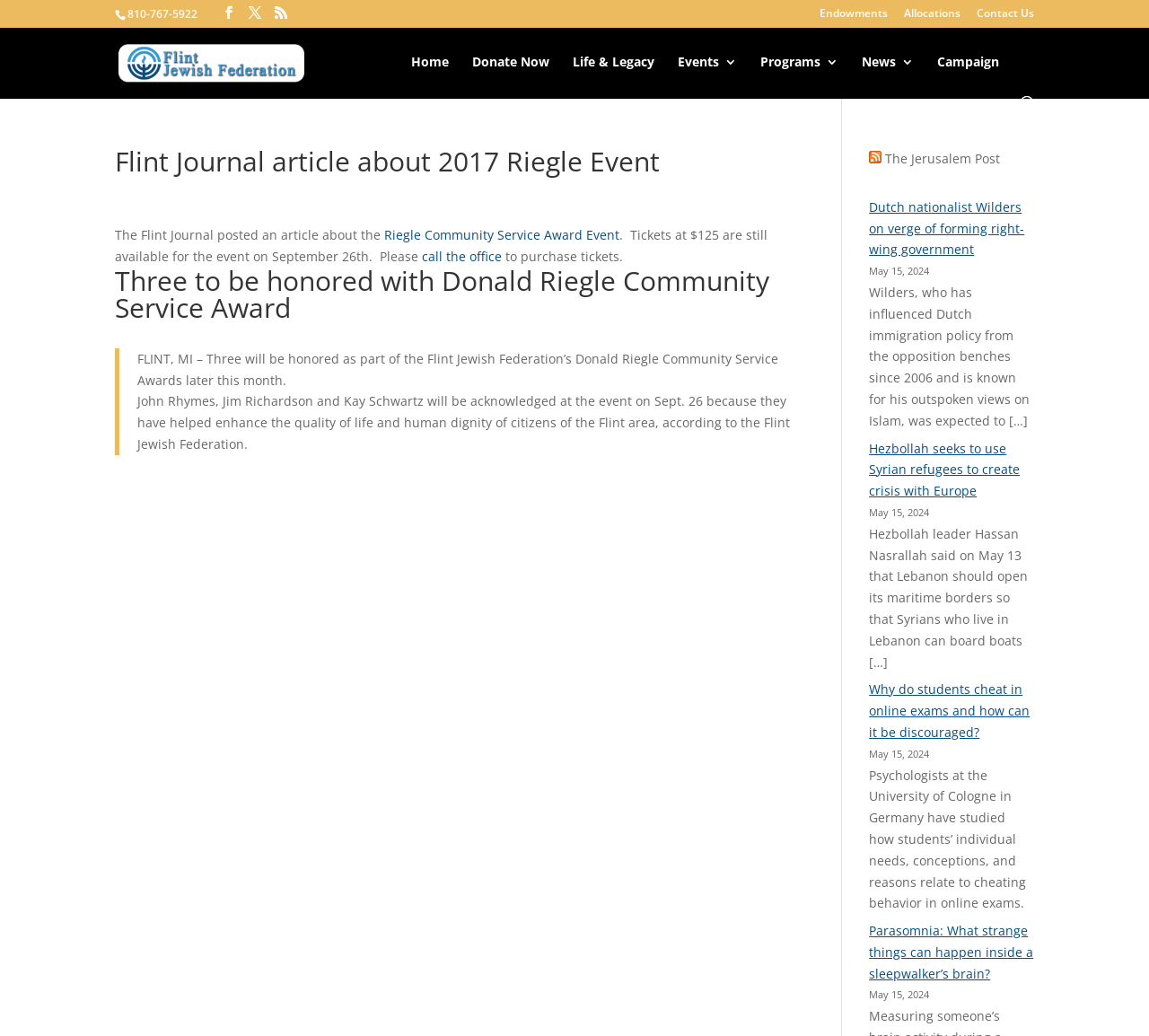Can you identify the bounding box coordinates of the clickable region needed to carry out this instruction: 'Check the News'? The coordinates should be four float numbers within the range of 0 to 1, stated as [left, top, right, bottom].

[0.75, 0.054, 0.795, 0.093]